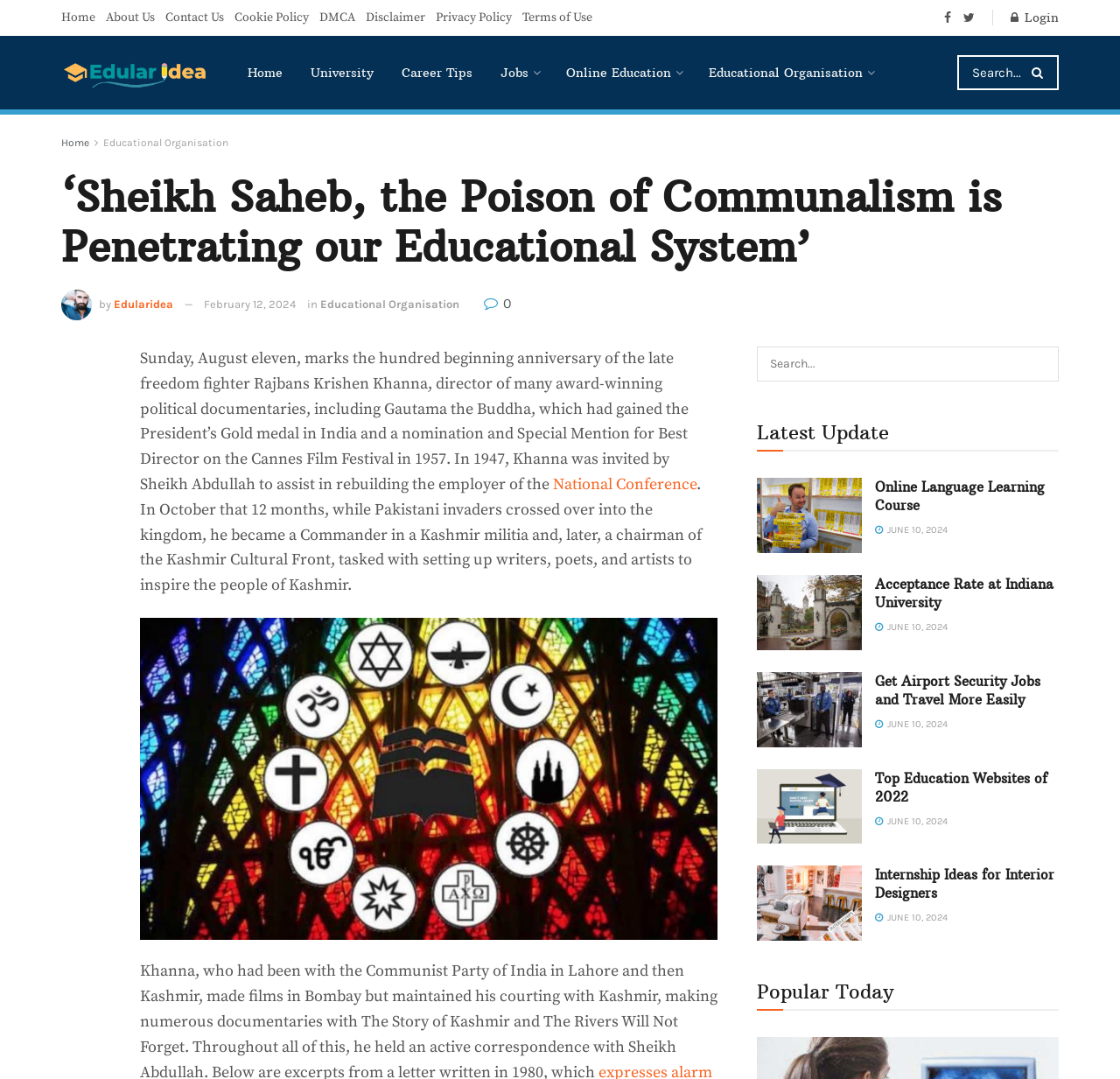Find the bounding box coordinates for the element that must be clicked to complete the instruction: "View the 'Online Language Learning Course' article". The coordinates should be four float numbers between 0 and 1, indicated as [left, top, right, bottom].

[0.676, 0.443, 0.77, 0.513]